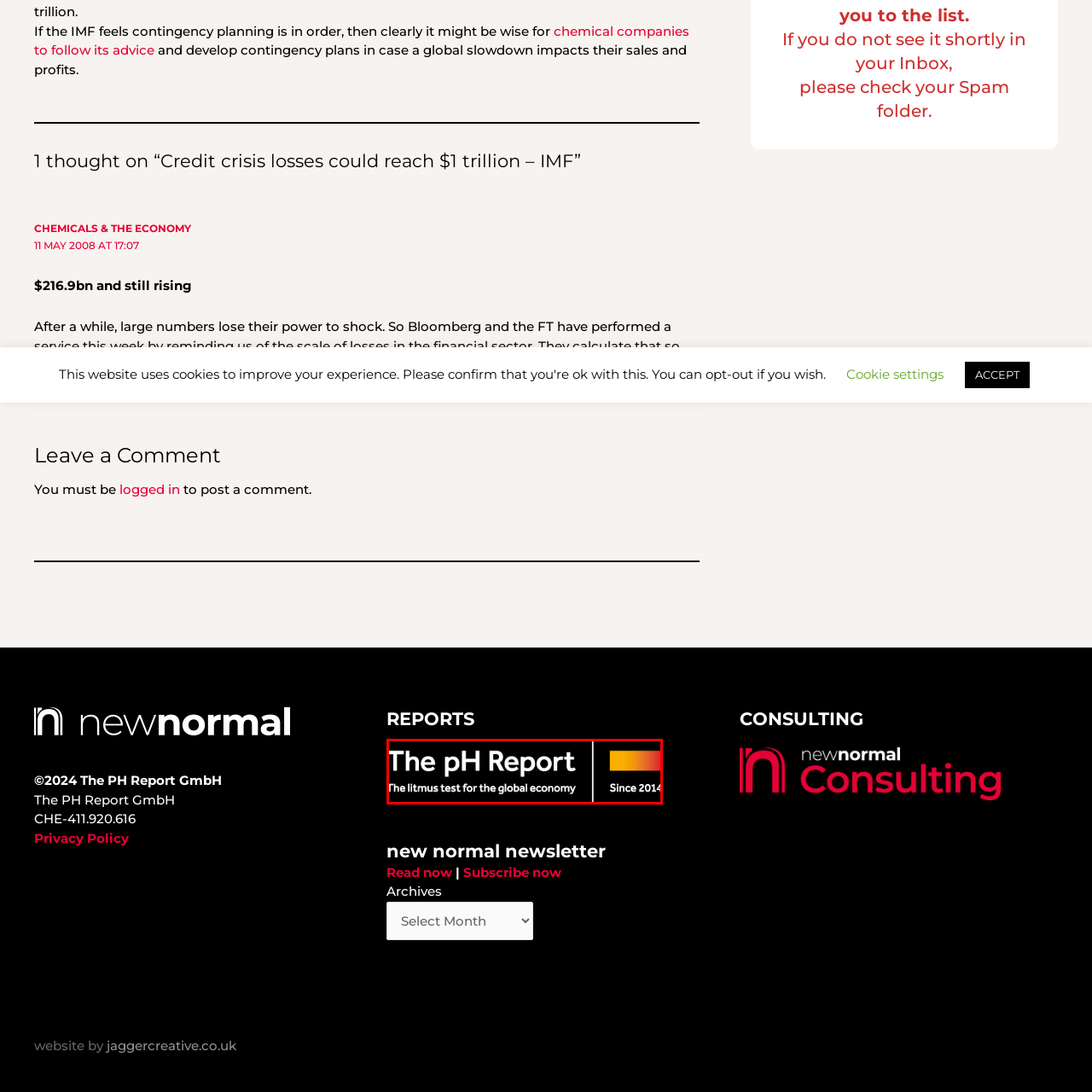Look at the image highlighted by the red boundary and answer the question with a succinct word or phrase:
What is the background color of the logo?

black